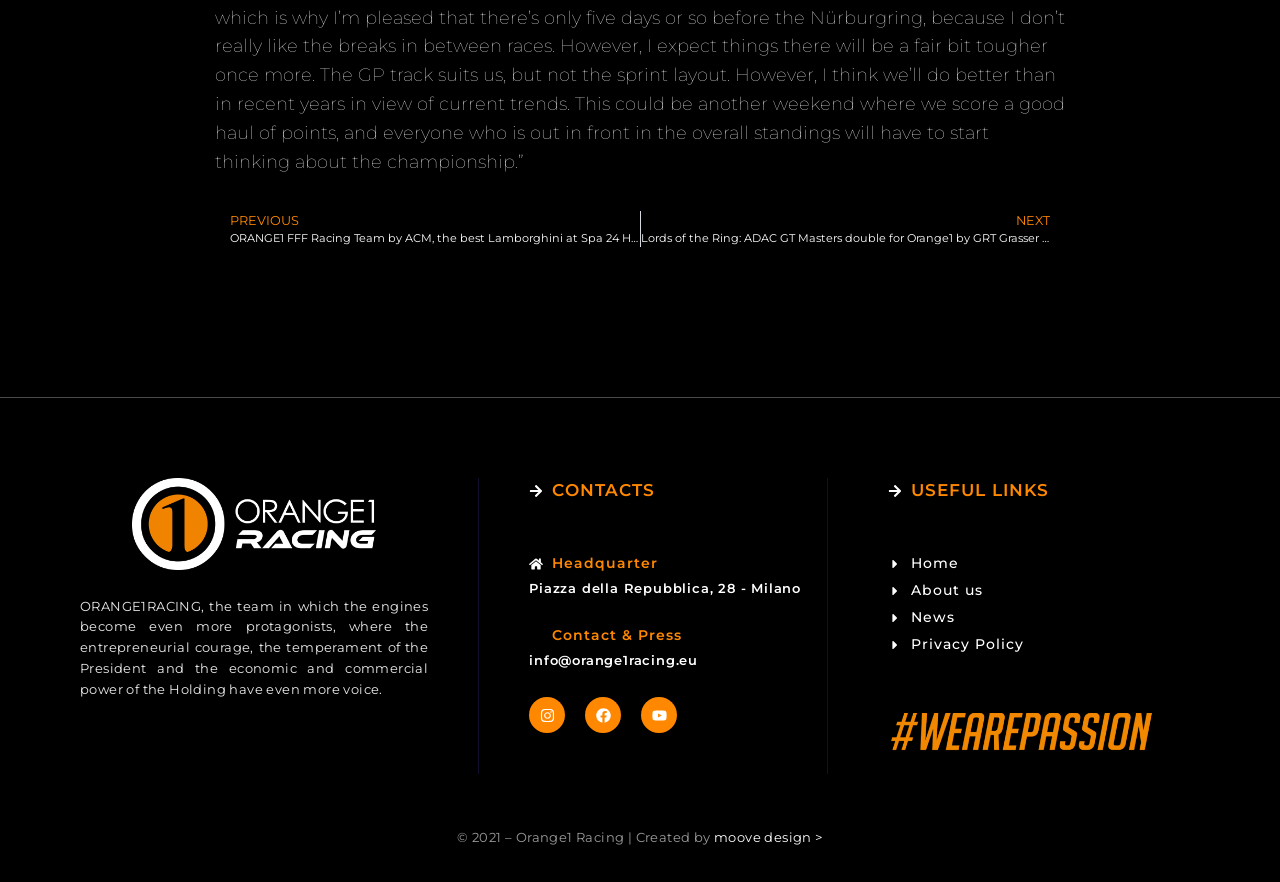Locate the bounding box coordinates of the clickable area to execute the instruction: "go to home page". Provide the coordinates as four float numbers between 0 and 1, represented as [left, top, right, bottom].

[0.694, 0.627, 0.935, 0.651]